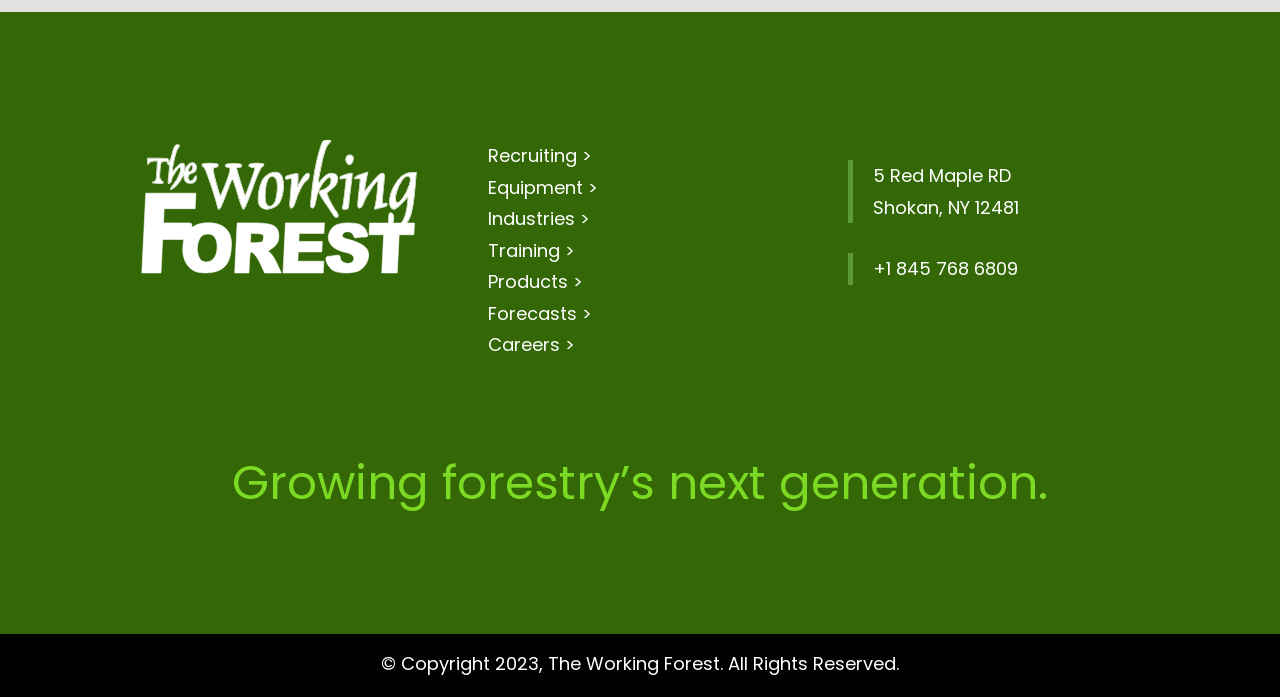What is the phone number of The Working Forest?
Using the image, provide a detailed and thorough answer to the question.

I found the phone number by looking at the blockquote elements, which contain the static text '+1 845 768 6809'. This text is likely to be the phone number of The Working Forest.